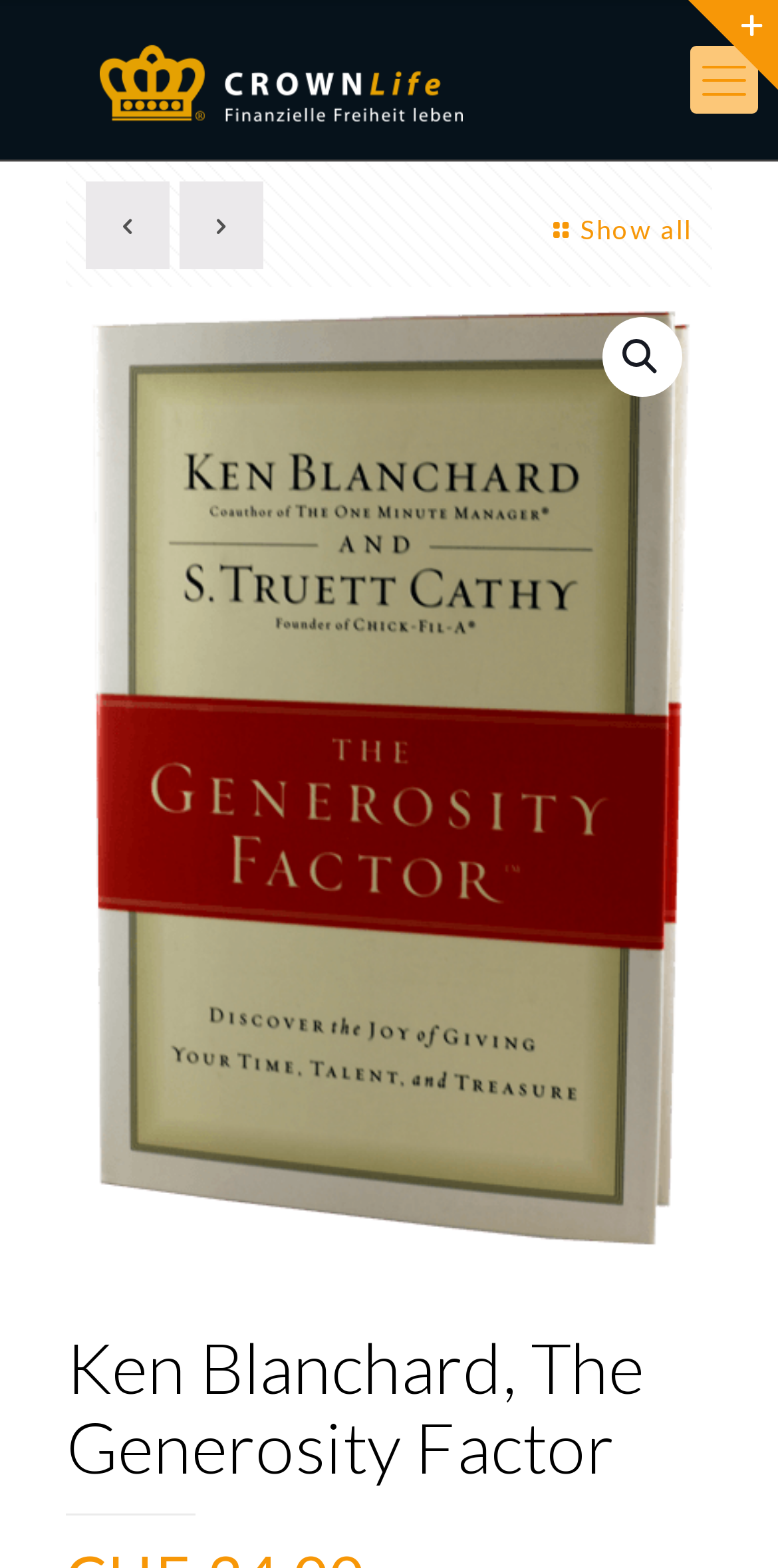Provide a one-word or brief phrase answer to the question:
How many navigation links are there at the top?

3